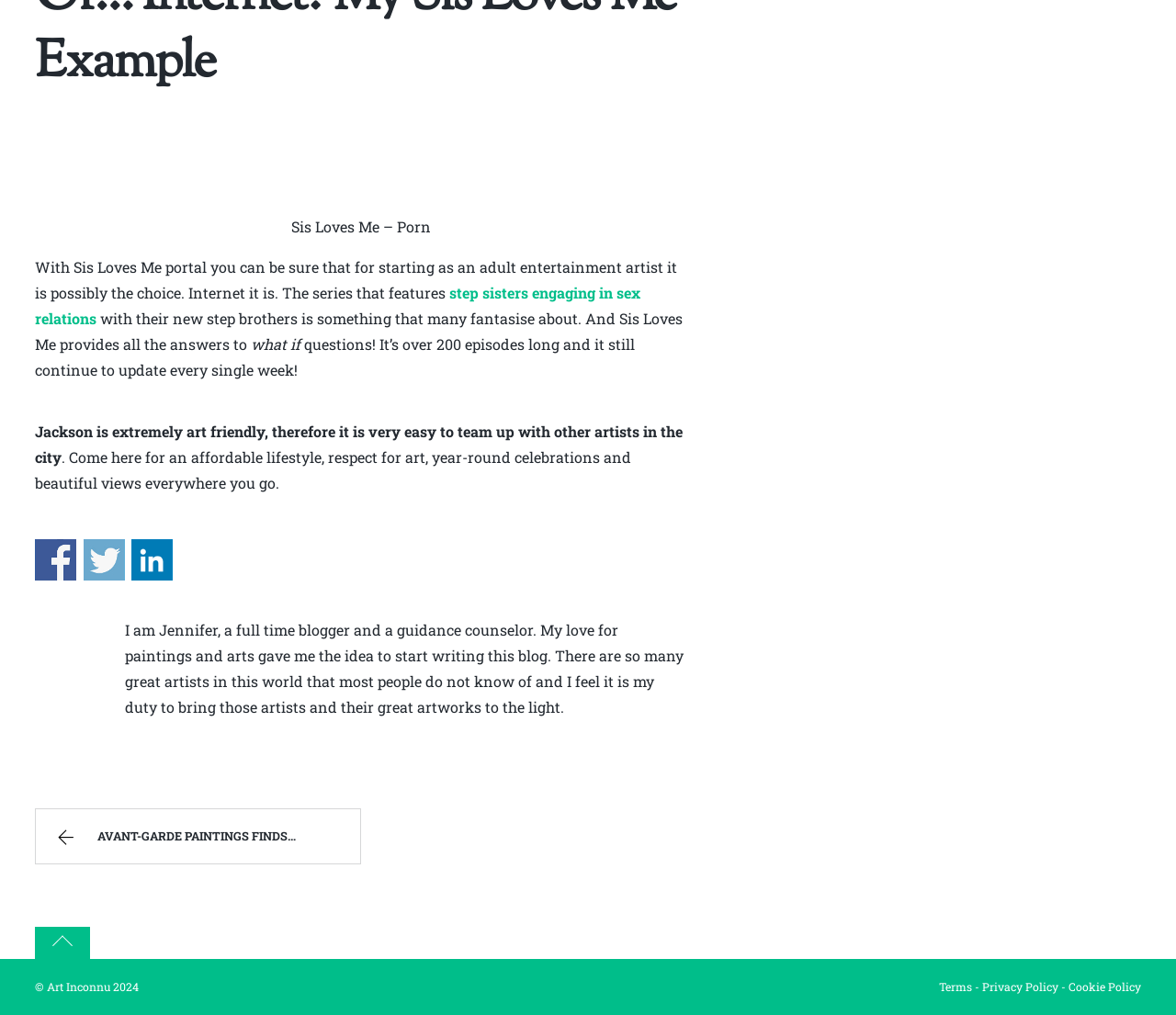Provide the bounding box coordinates of the area you need to click to execute the following instruction: "Go to the page about AVANT-GARDE PAINTINGS FINDS THE BALANCE BETWEEN LIFE AND DEATH".

[0.031, 0.797, 0.307, 0.85]